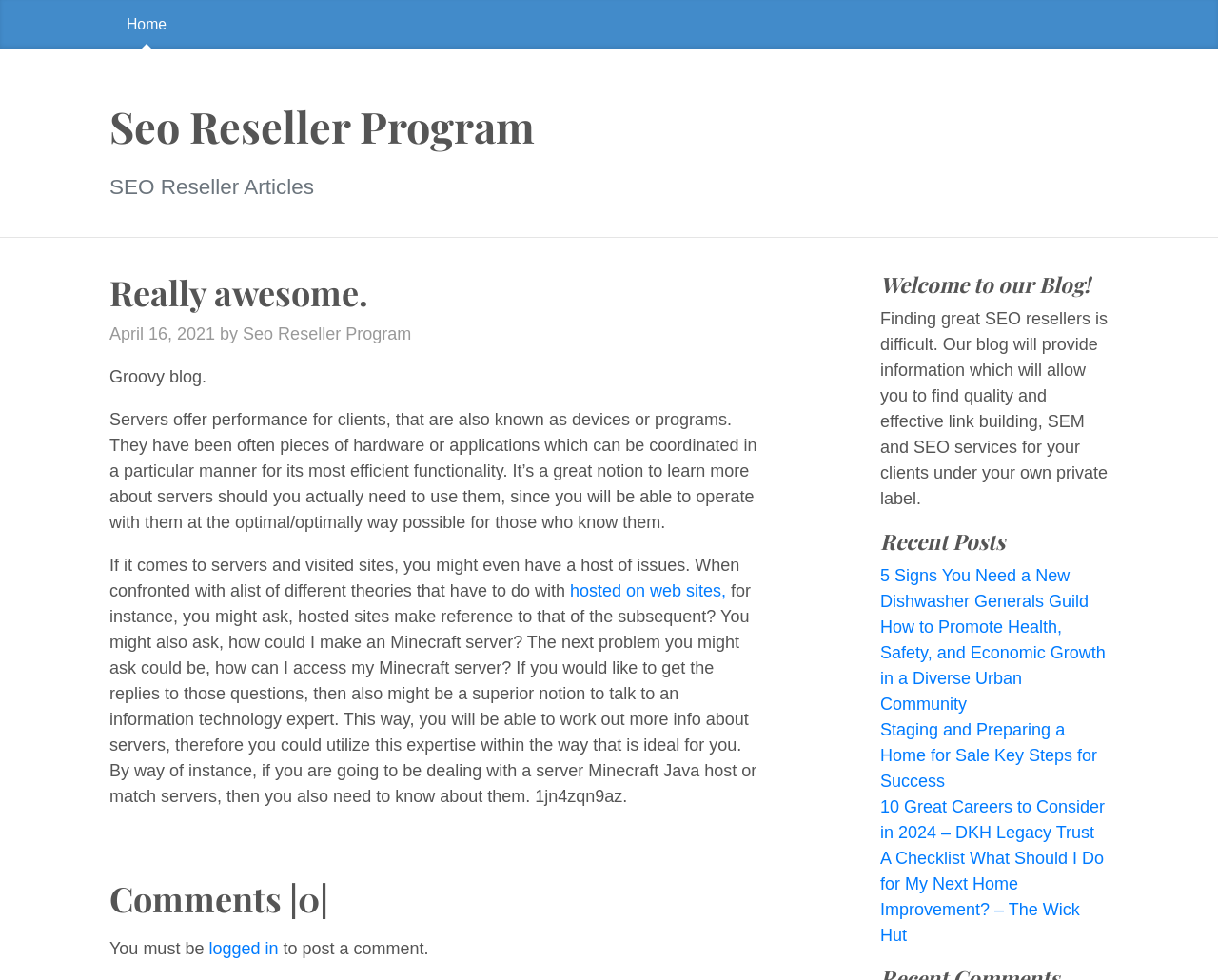What is the topic of the blog post?
Please use the image to provide an in-depth answer to the question.

The topic of the blog post can be inferred from the static text element 'Groovy blog. Servers offer performance for clients, that are also known as devices or programs...' which is a child of the 'SEO Reseller Articles' heading element. This static text element has a bounding box coordinate of [0.09, 0.375, 0.17, 0.394] and is located in the main content area of the webpage.